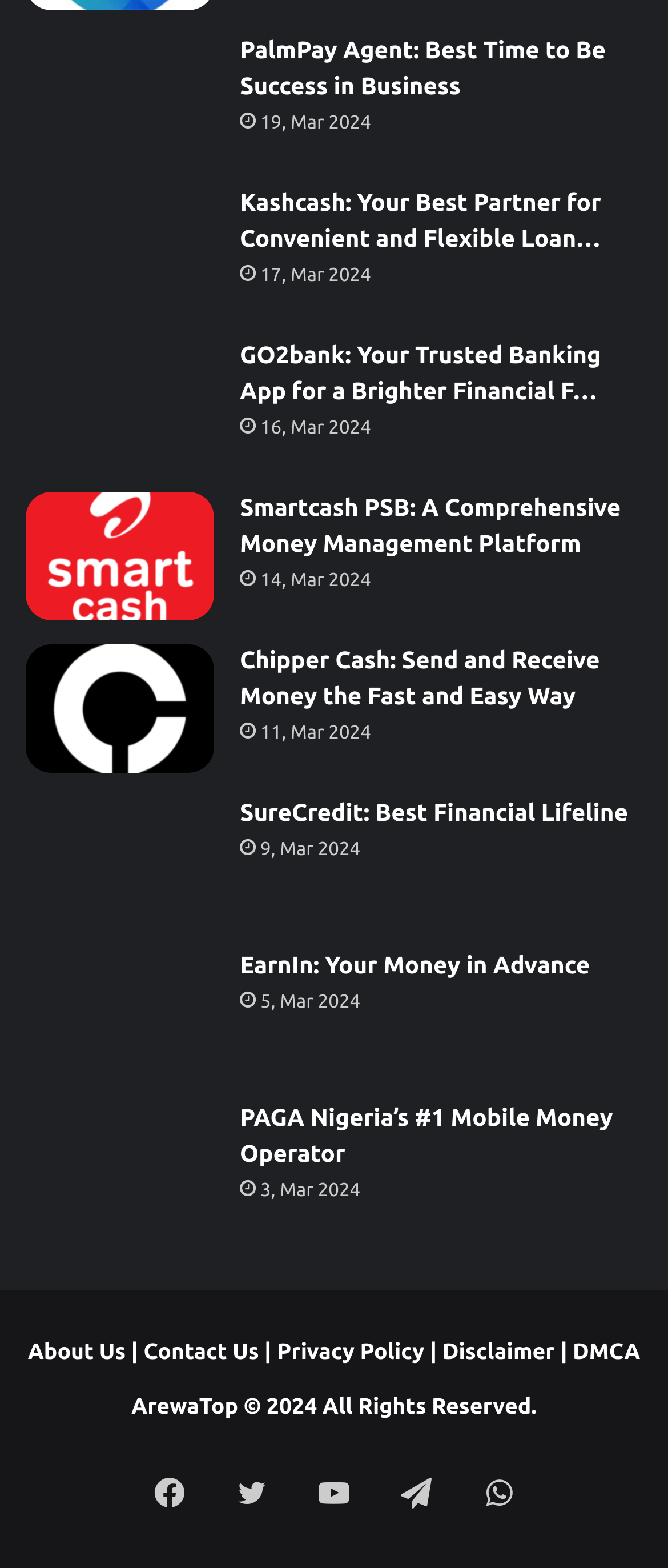Give a one-word or one-phrase response to the question:
What is the date of the latest article?

19, Mar 2024